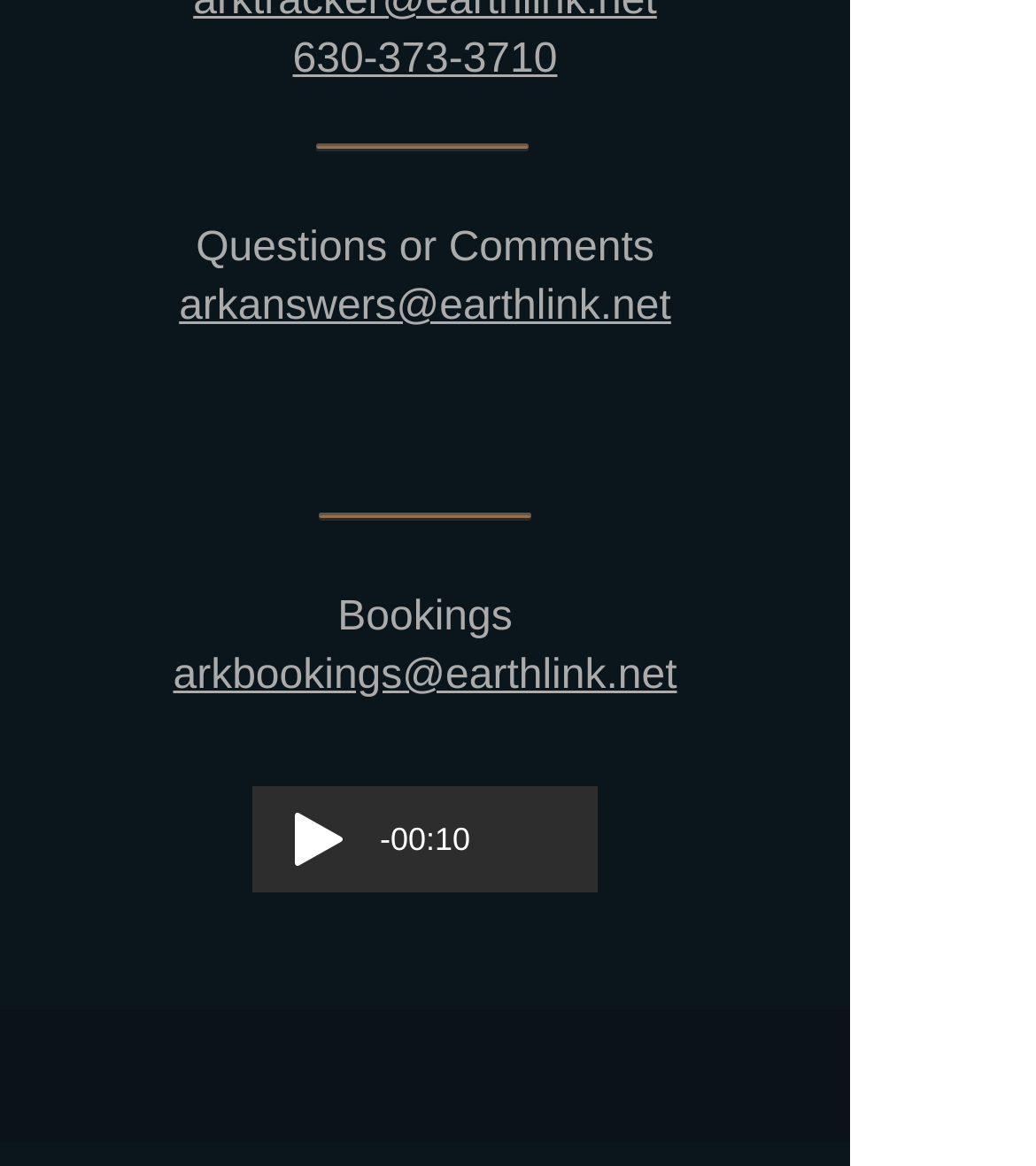What is the current time displayed on the webpage?
Make sure to answer the question with a detailed and comprehensive explanation.

I found the time by looking at the static text element with the text '-00:10' which is located below the 'Play' button.